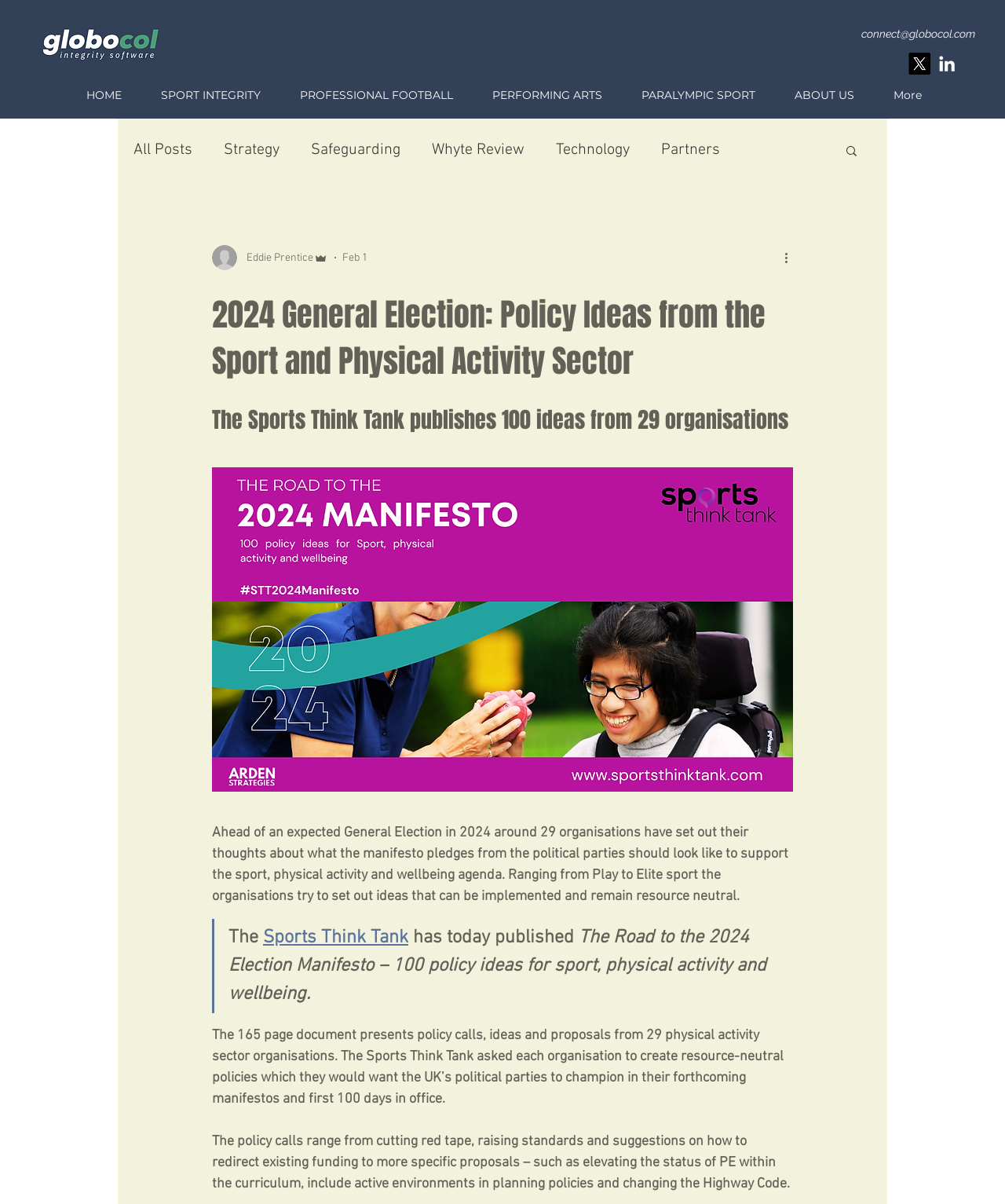Find the bounding box coordinates of the clickable element required to execute the following instruction: "Click the Globocol Logo". Provide the coordinates as four float numbers between 0 and 1, i.e., [left, top, right, bottom].

[0.011, 0.016, 0.191, 0.054]